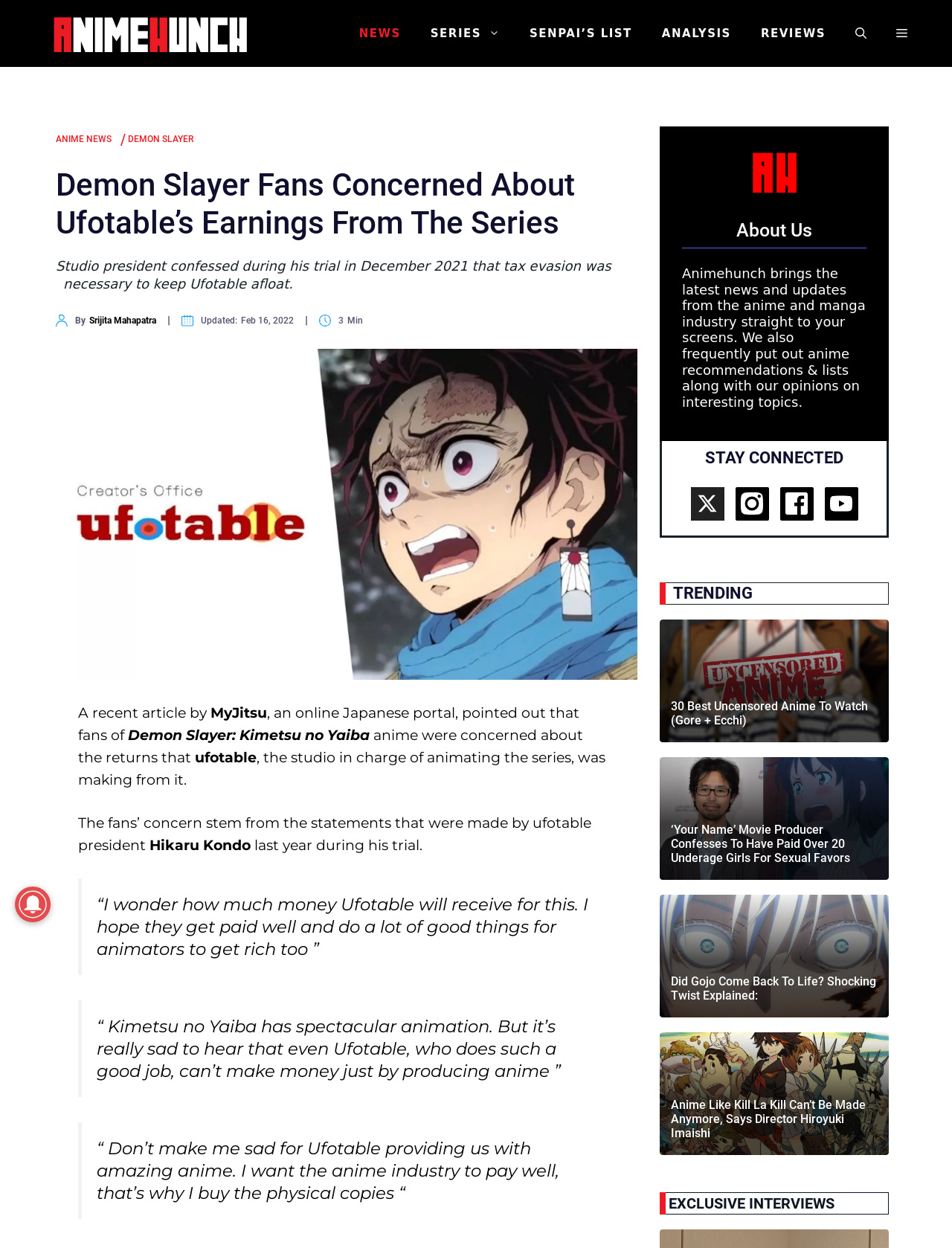What is the name of the website providing the latest news and updates from the anime and manga industry?
Could you give a comprehensive explanation in response to this question?

I found the answer by looking at the banner at the top of the webpage, which says 'Animehunch' and has a logo next to it.